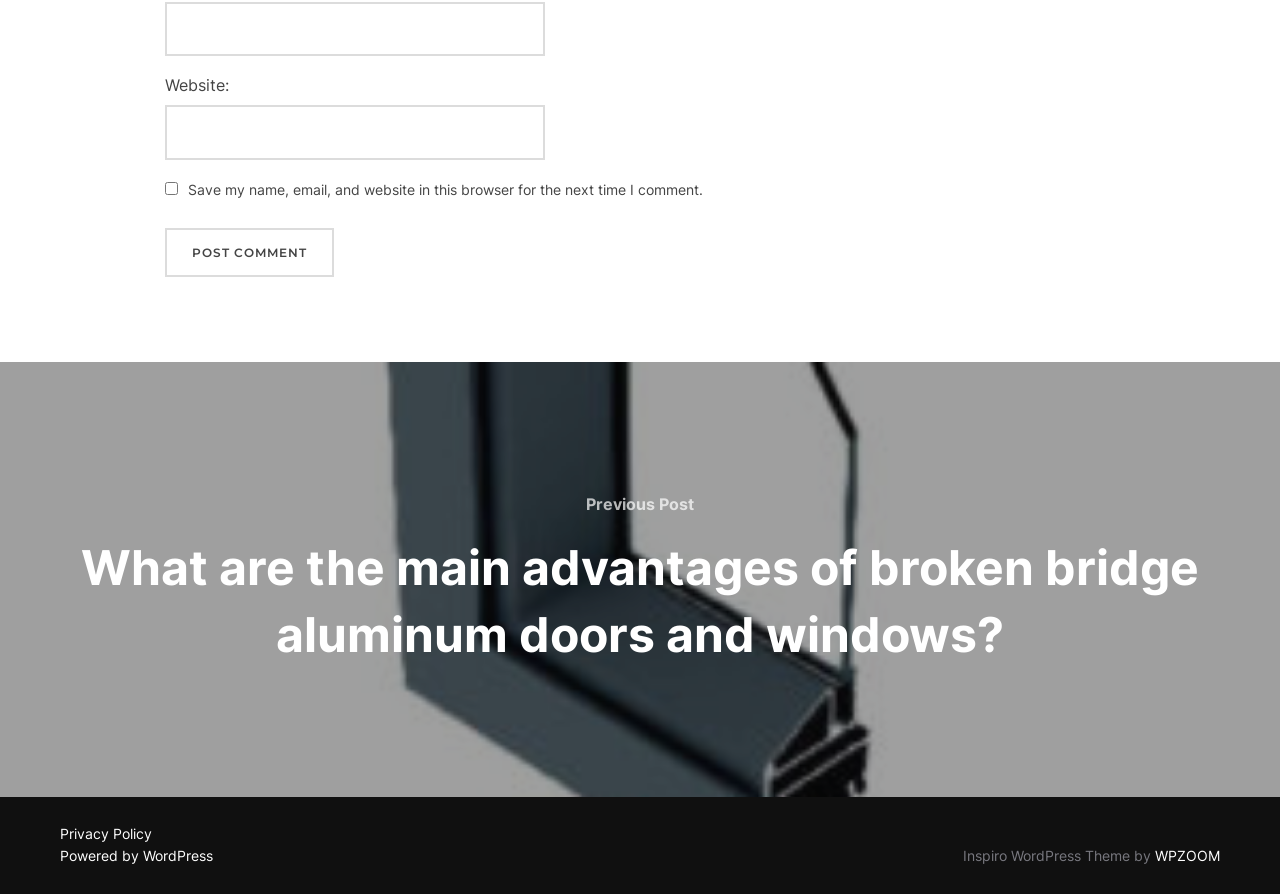What is the text on the button?
Answer with a single word or phrase by referring to the visual content.

Post Comment